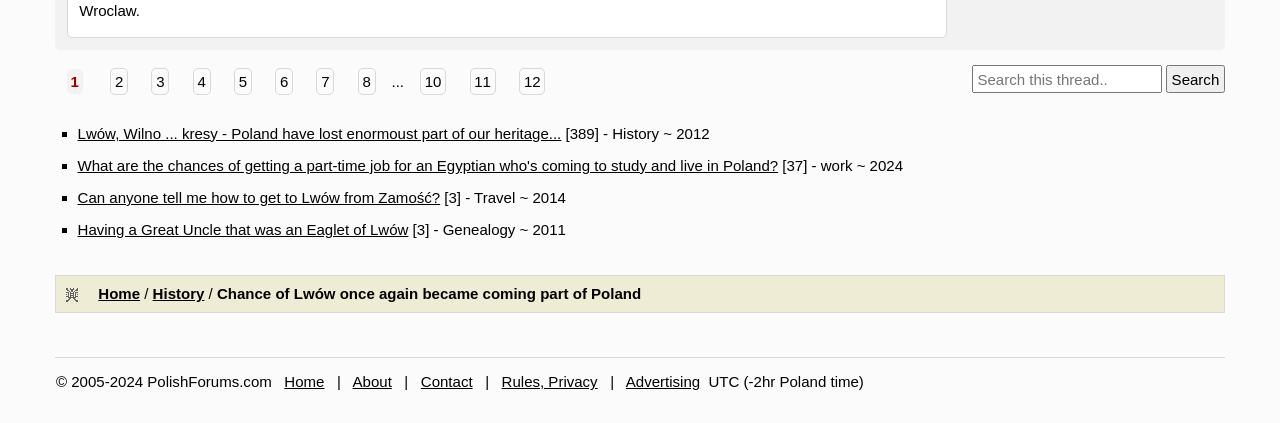Please identify the bounding box coordinates of the element's region that I should click in order to complete the following instruction: "Search for a topic". The bounding box coordinates consist of four float numbers between 0 and 1, i.e., [left, top, right, bottom].

[0.911, 0.153, 0.957, 0.221]